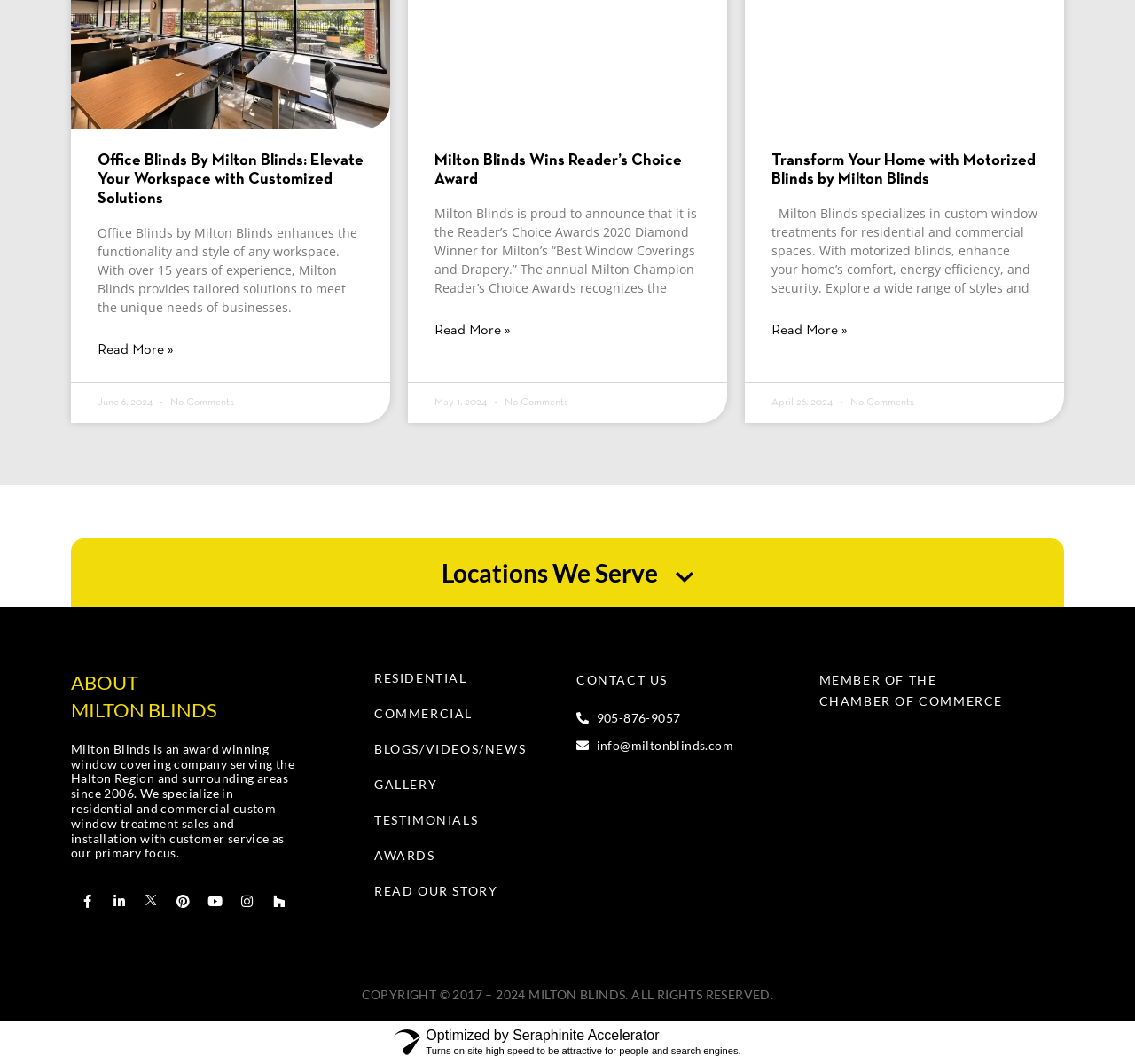Provide your answer in a single word or phrase: 
What is the organization that Milton Blinds is a member of?

Chamber of Commerce